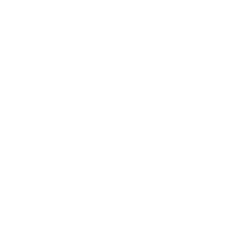Refer to the screenshot and answer the following question in detail:
What is the primary material of the necklace set?

Although the caption does not explicitly mention the primary material, it highlights the sparkling crystals that catch the light beautifully, implying that crystals are a key component of the necklace set.